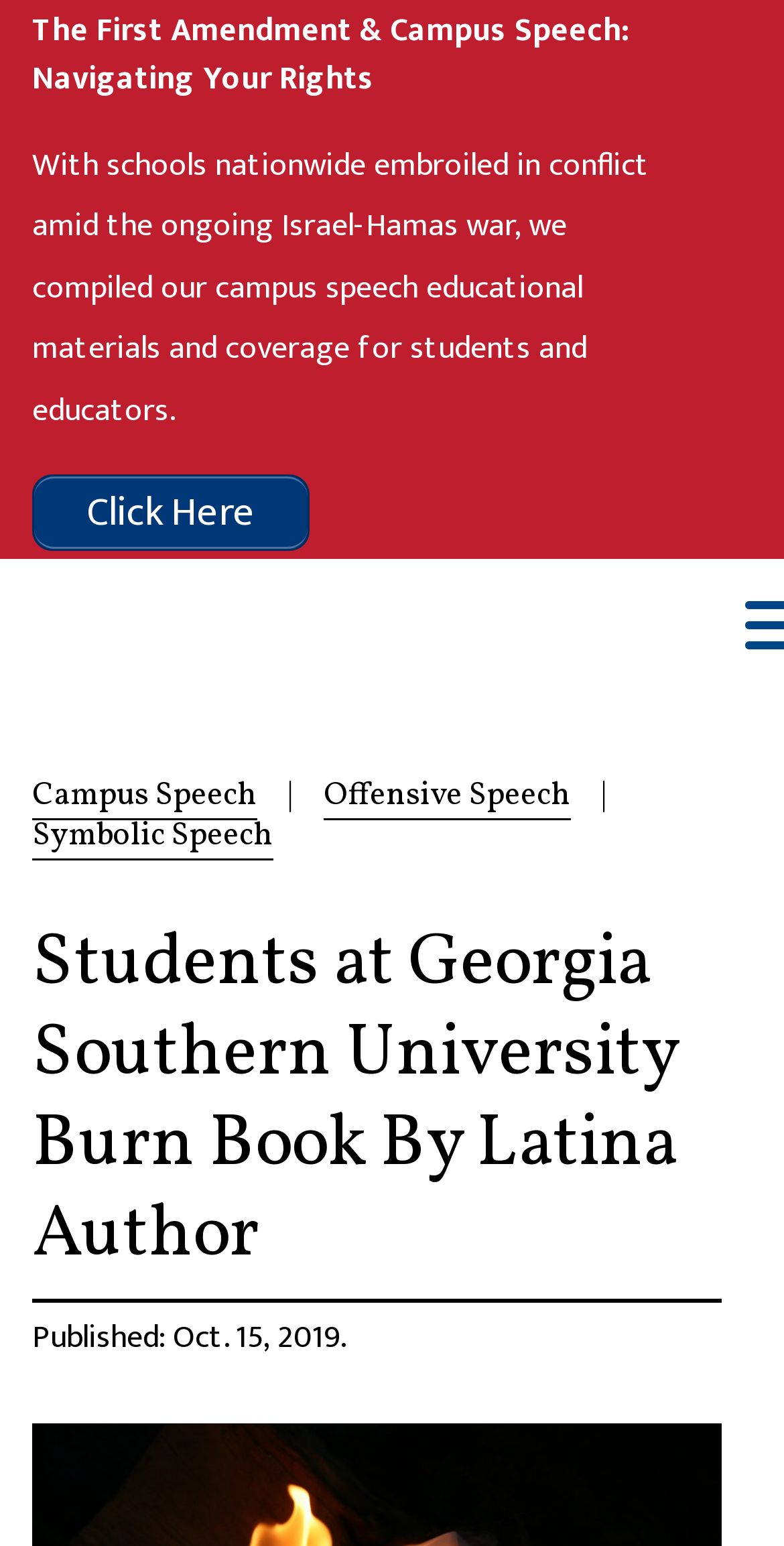Using details from the image, please answer the following question comprehensively:
What did the author do after the book burning incident?

After the book burning incident, the author released a statement on Twitter, as mentioned in the text where it is stated that the author has also put out a statement via Twitter about her back and forth with the student.